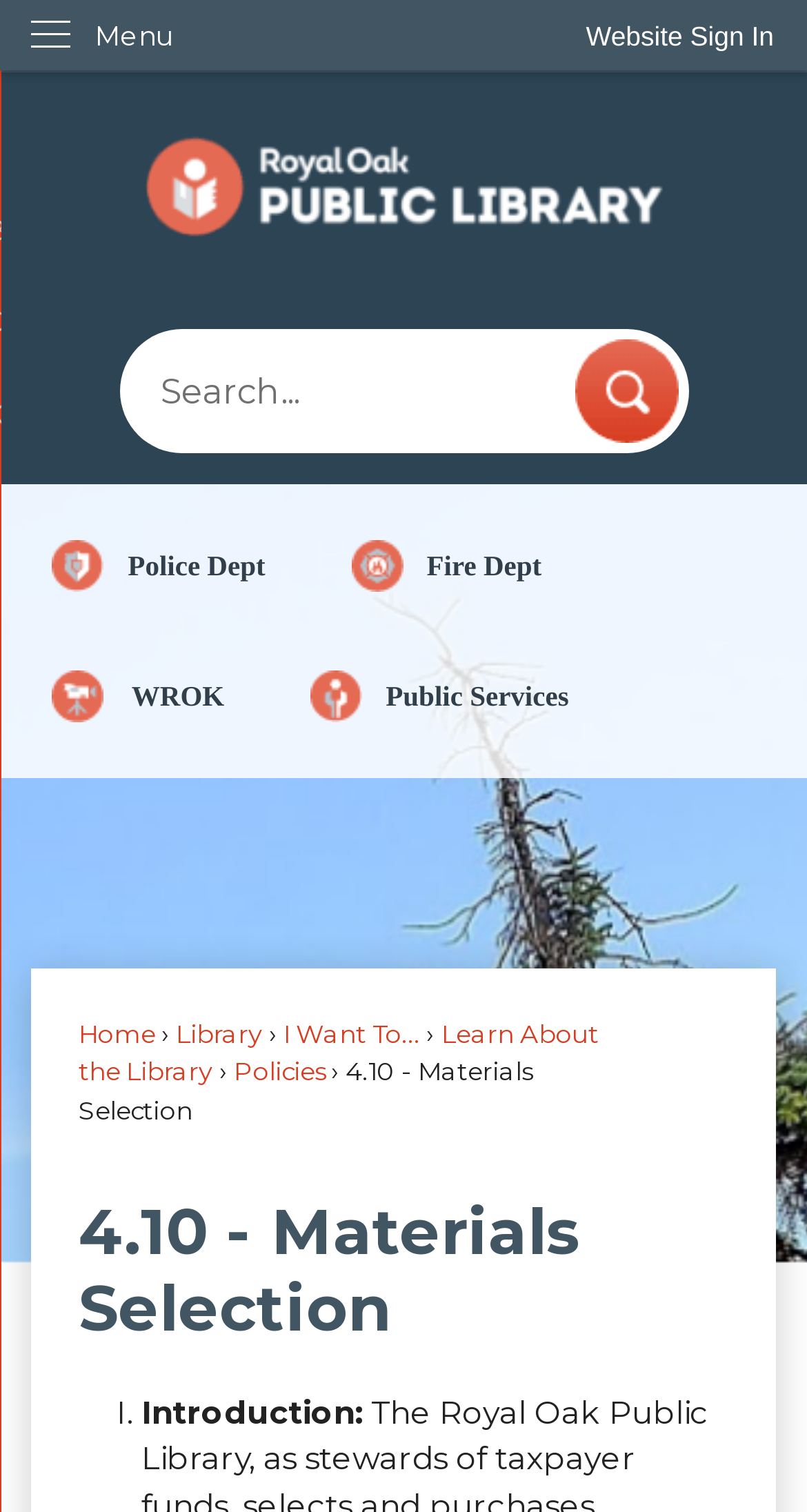Please respond to the question using a single word or phrase:
What is the orientation of the menu?

vertical